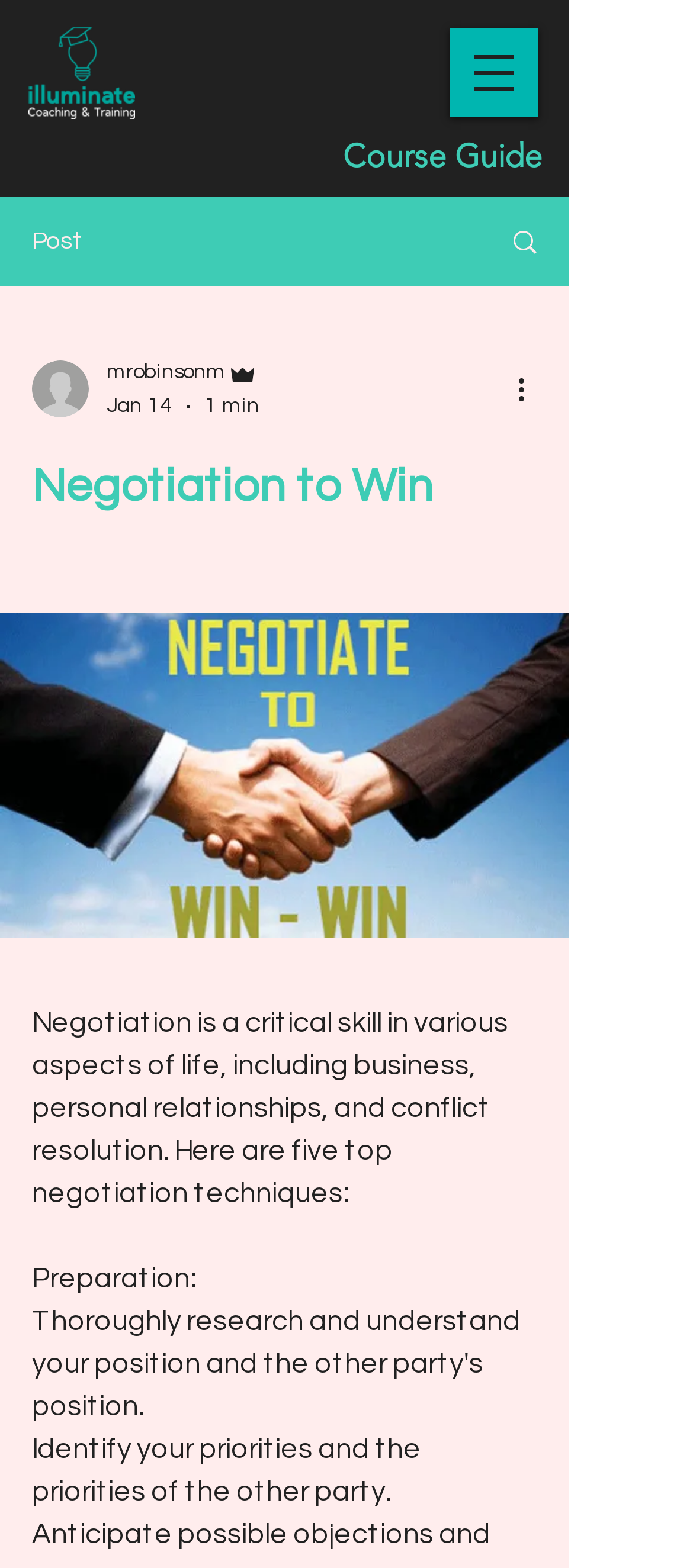Determine the webpage's heading and output its text content.

Negotiation to Win